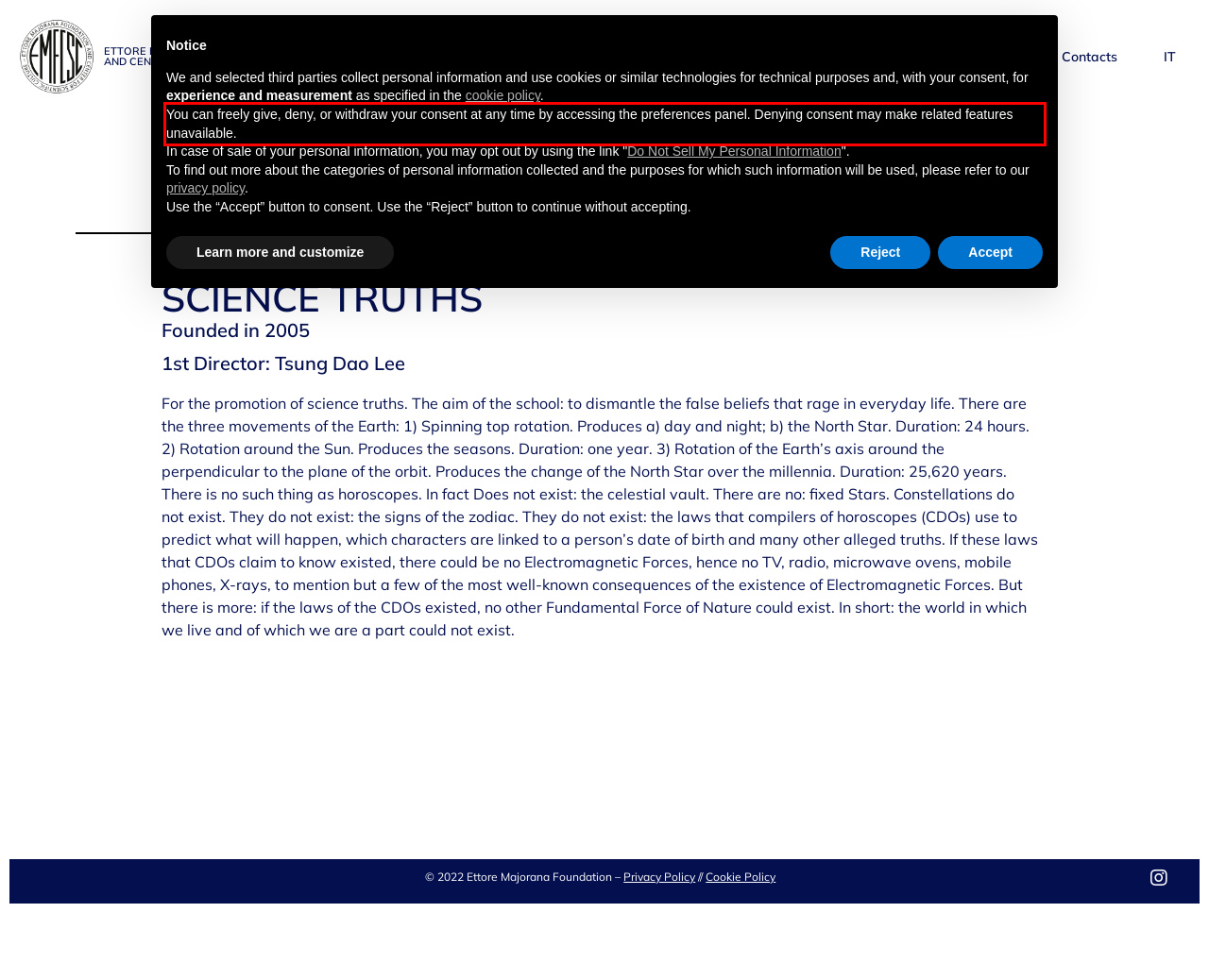Given a screenshot of a webpage, locate the red bounding box and extract the text it encloses.

You can freely give, deny, or withdraw your consent at any time by accessing the preferences panel. Denying consent may make related features unavailable.